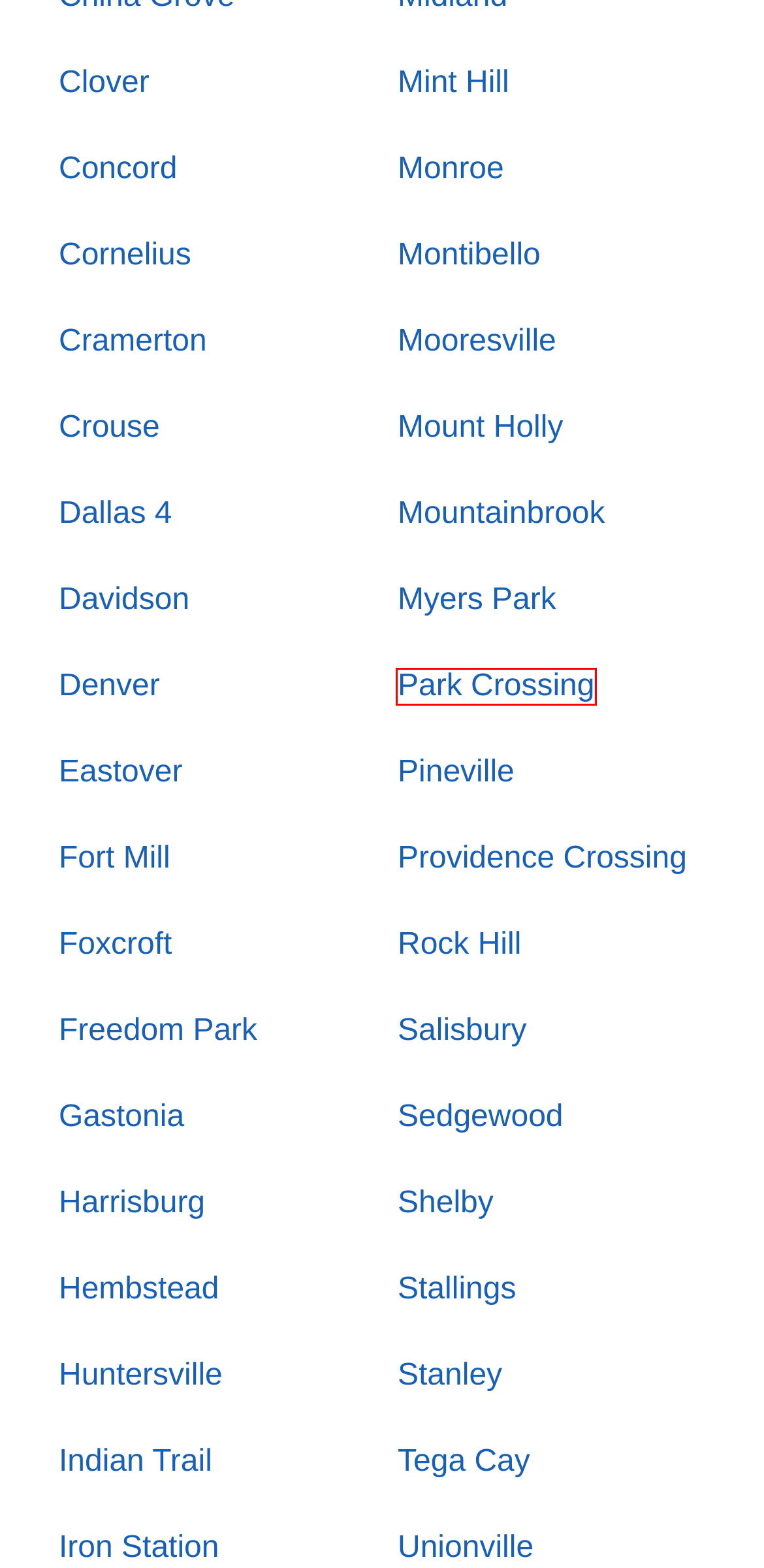Analyze the screenshot of a webpage with a red bounding box and select the webpage description that most accurately describes the new page resulting from clicking the element inside the red box. Here are the candidates:
A. Mount Holly - OGD™ Overhead Garage Door
B. Park Crossing - OGD™ Overhead Garage Door
C. Freedom Park - OGD™ Overhead Garage Door
D. Sedgewood - OGD™ Overhead Garage Door
E. Hembstead - OGD™ Overhead Garage Door
F. Harrisburg - OGD™ Overhead Garage Door
G. Stanley - OGD™ Overhead Garage Door
H. Rock Hill - OGD™ Overhead Garage Door

B